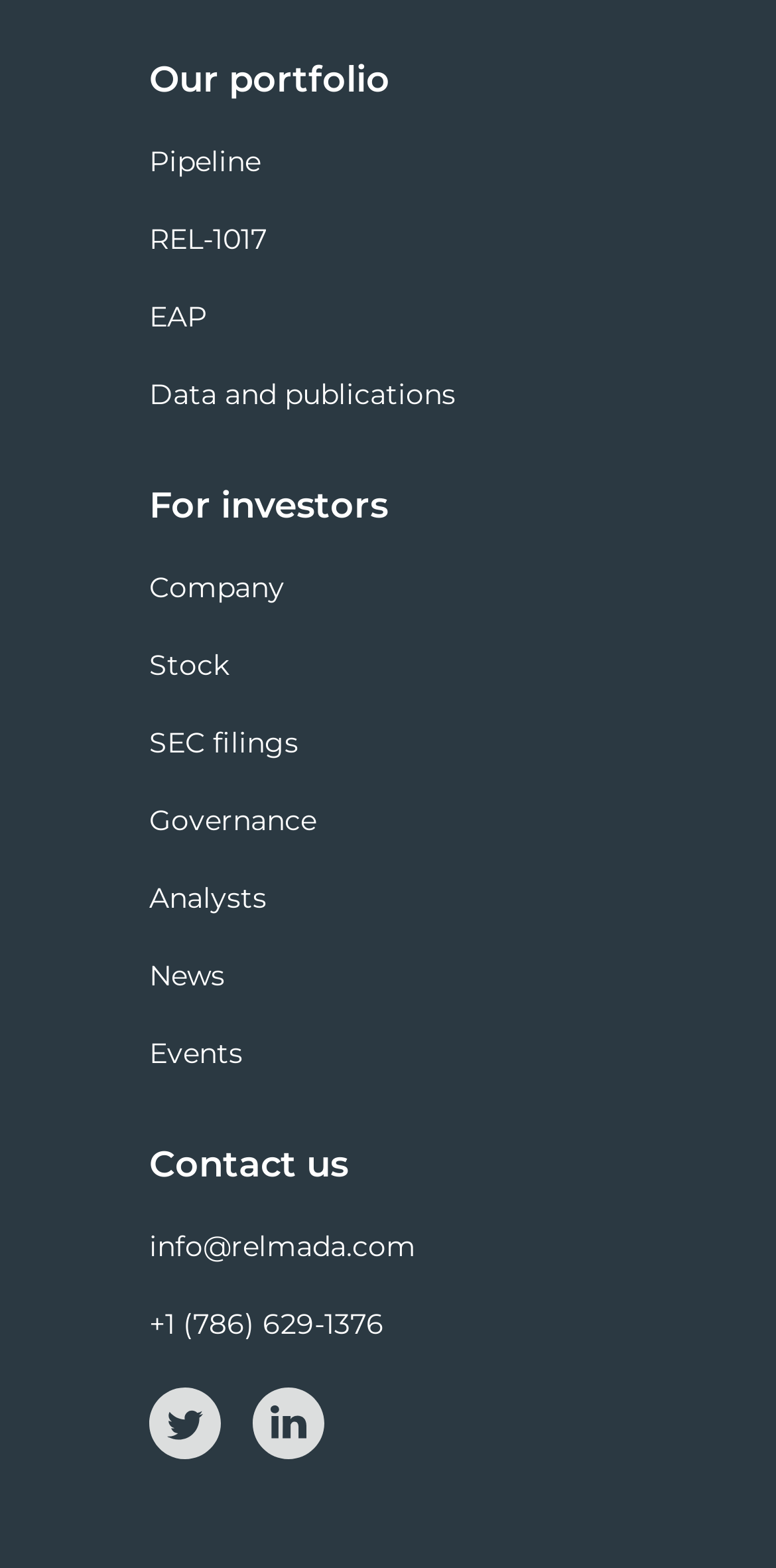What is the email address listed on the webpage?
Give a comprehensive and detailed explanation for the question.

I looked at the contact information section and found the email address 'info@relmada.com' listed.